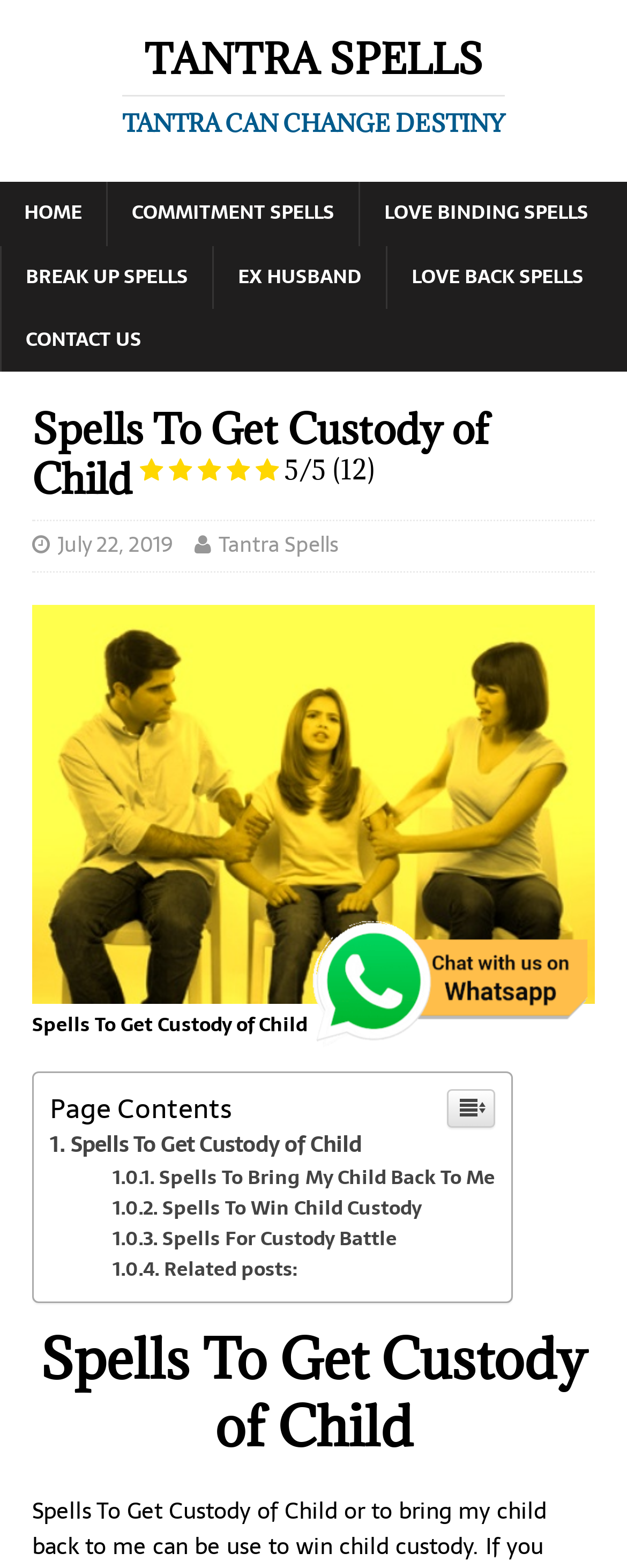Identify the bounding box coordinates of the part that should be clicked to carry out this instruction: "View the 'Spells To Get Custody of Child' heading".

[0.051, 0.846, 0.949, 0.931]